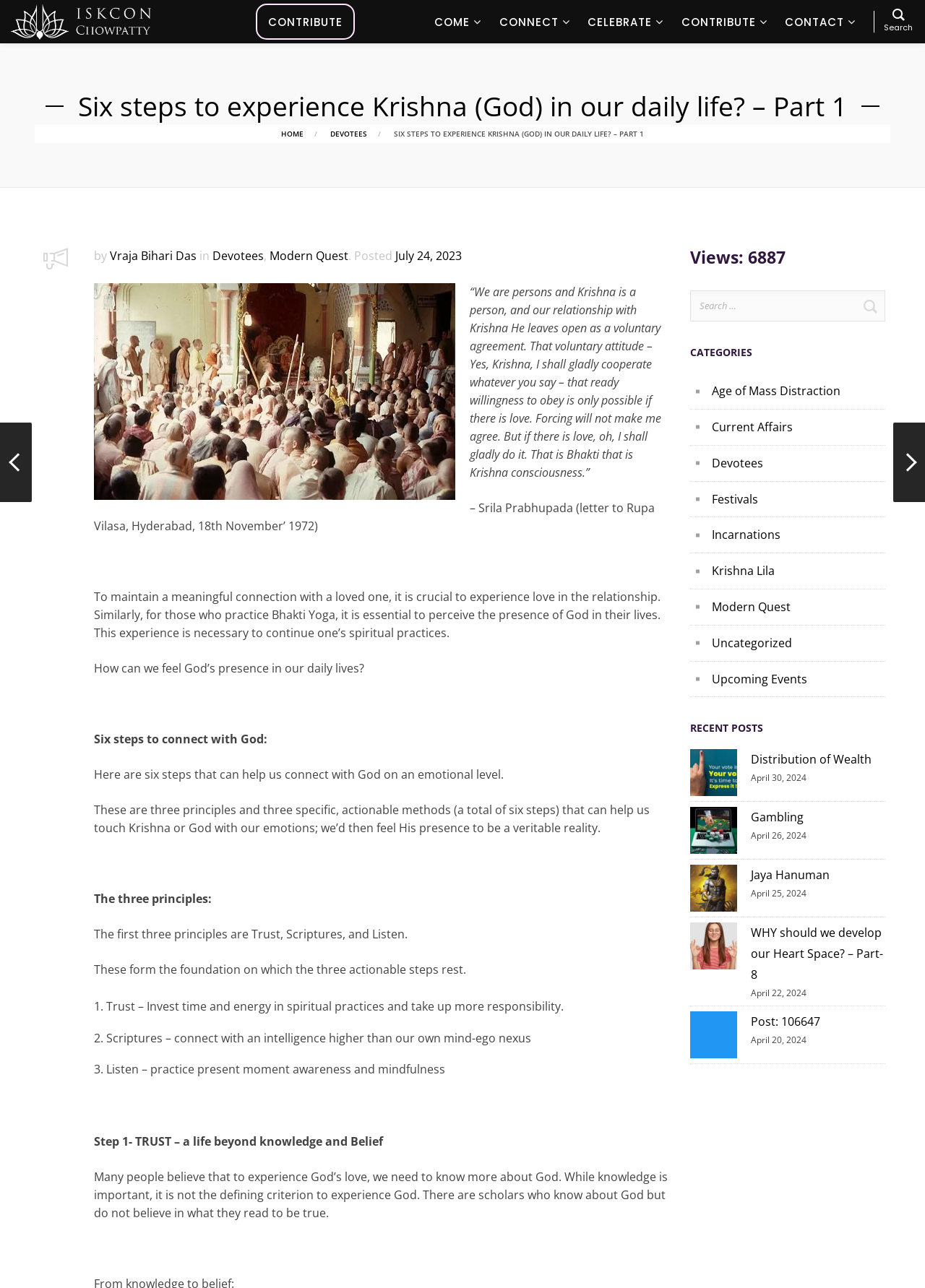What are the three principles to connect with God?
Look at the screenshot and give a one-word or phrase answer.

Trust, Scriptures, and Listen